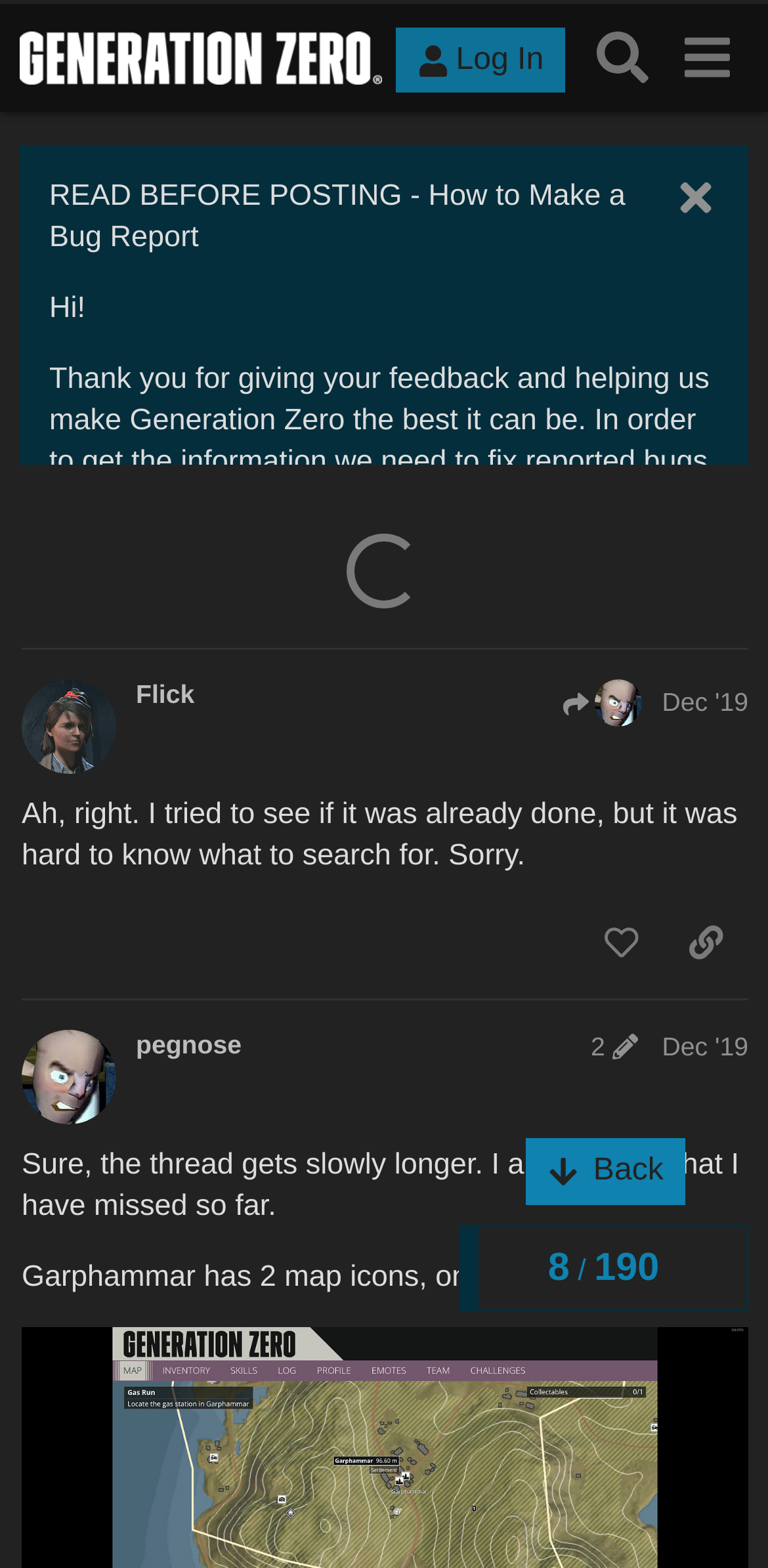Locate the bounding box coordinates of the element that should be clicked to execute the following instruction: "Click on the 'Map issues can go here' link".

[0.189, 0.009, 0.917, 0.031]